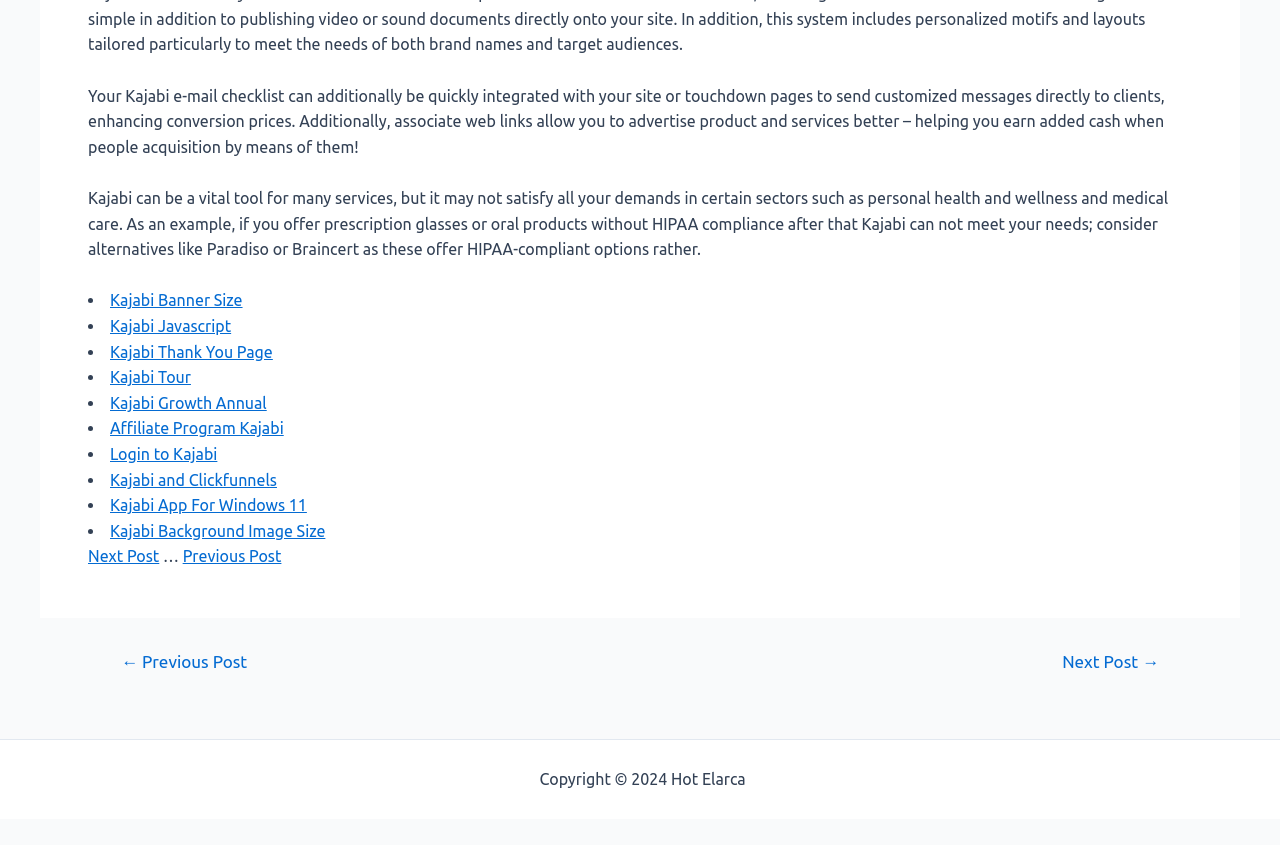Find the bounding box coordinates of the element to click in order to complete this instruction: "Click on Login to Kajabi". The bounding box coordinates must be four float numbers between 0 and 1, denoted as [left, top, right, bottom].

[0.086, 0.527, 0.17, 0.548]